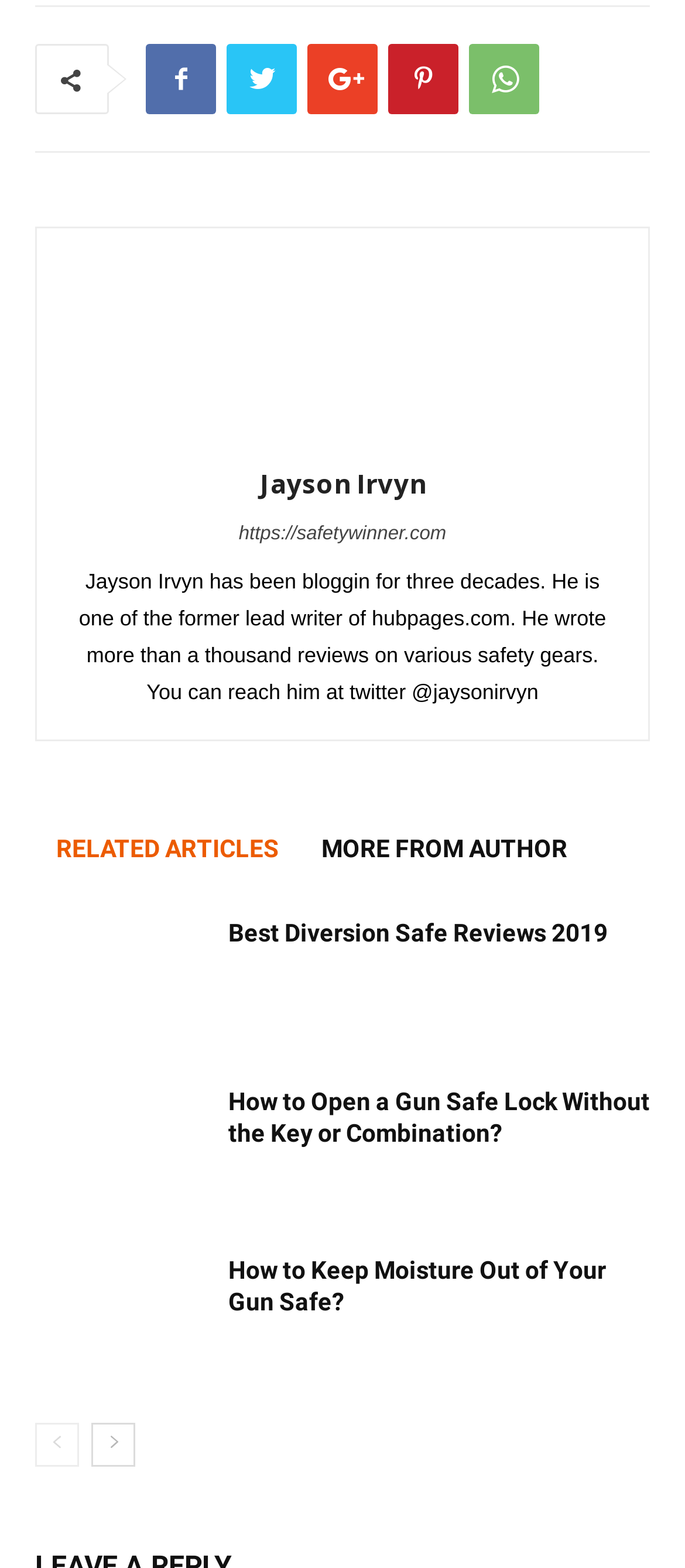Please provide a comprehensive response to the question below by analyzing the image: 
How many related articles are listed?

There are three related articles listed on the webpage, each with a heading and a link. The articles are 'Best Diversion Safe & Stash Container Reviews', 'Best Diversion Safe Reviews 2019', and 'How to Open a Gun Safe Lock Without the Key or Combination?'